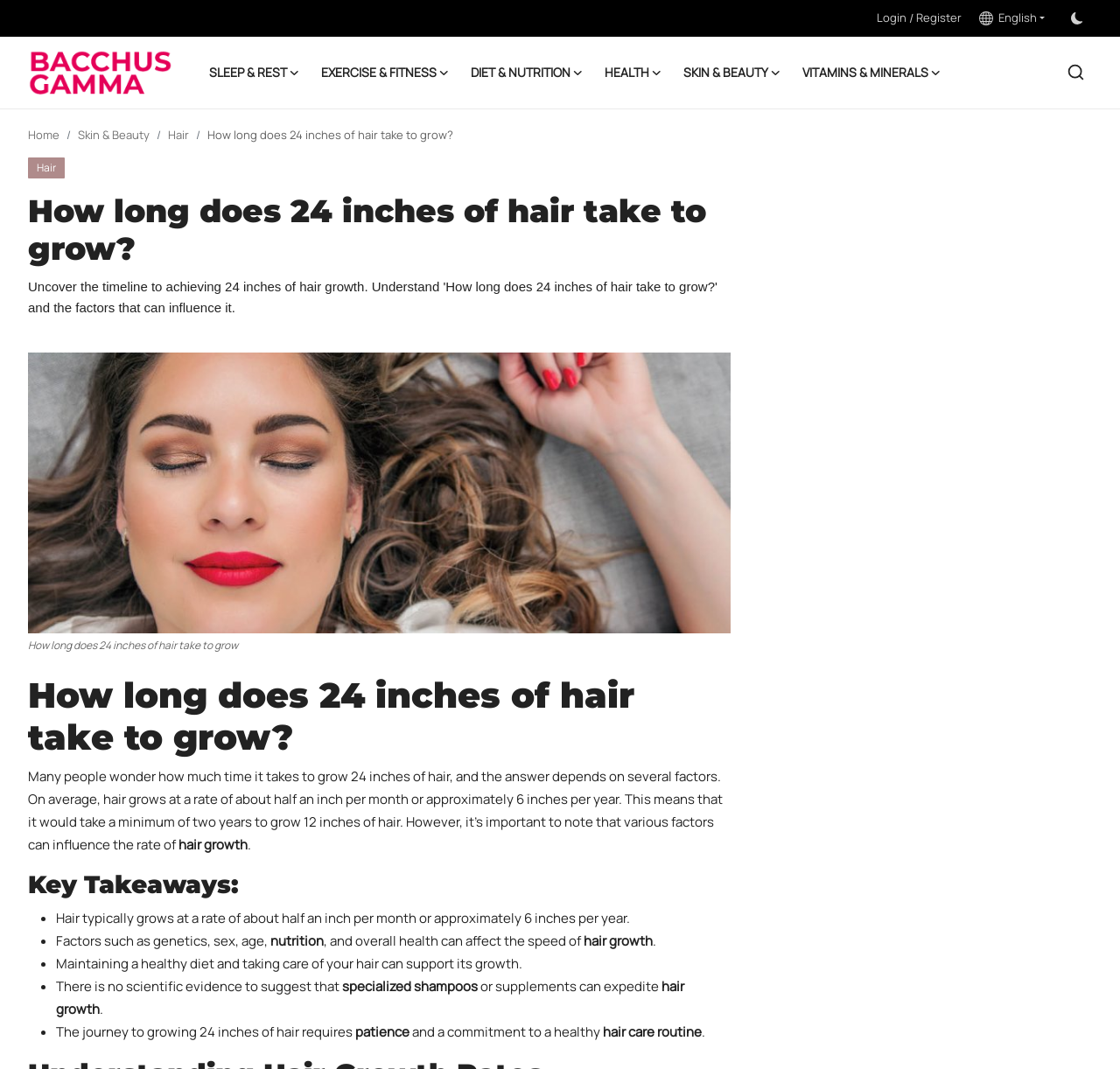Find the bounding box coordinates of the clickable area that will achieve the following instruction: "Read the article about 'How long does 24 inches of hair take to grow?'".

[0.025, 0.18, 0.652, 0.251]